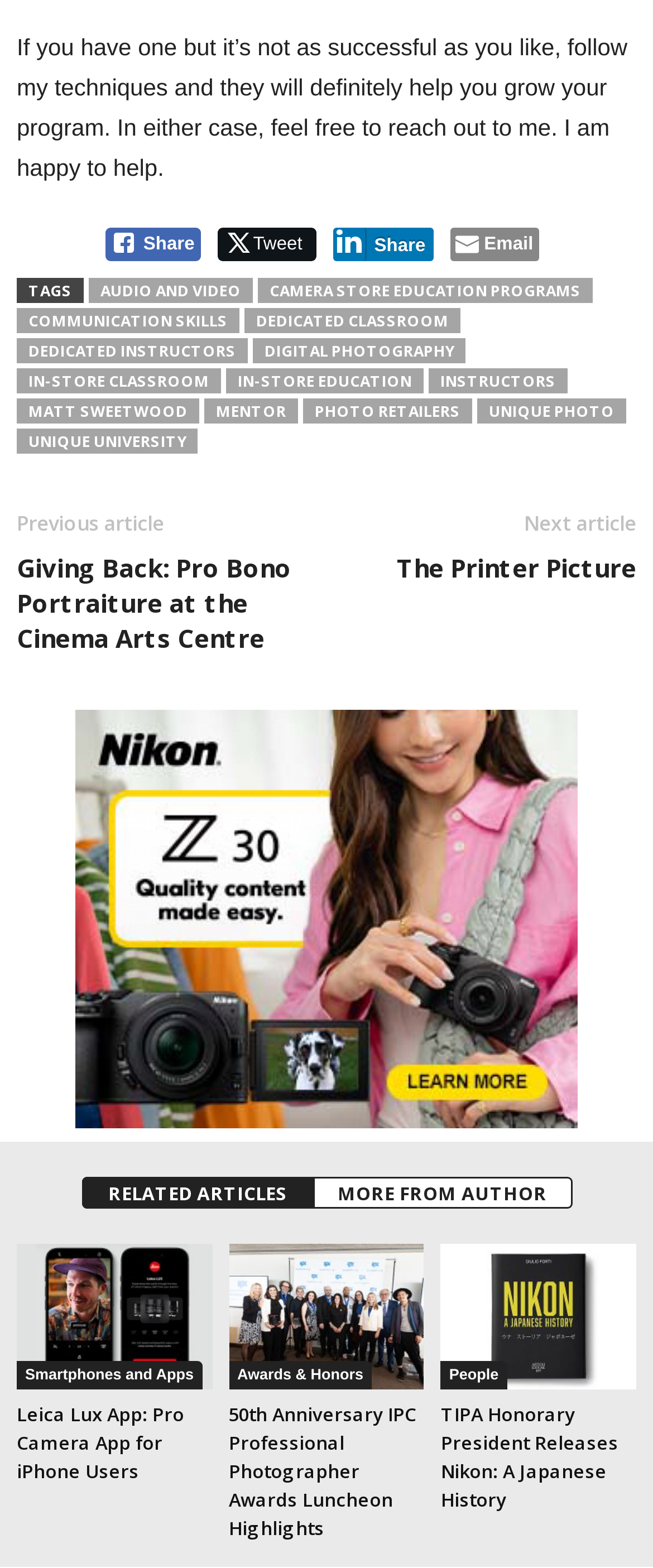Identify the bounding box for the UI element described as: "Digital photography". Ensure the coordinates are four float numbers between 0 and 1, formatted as [left, top, right, bottom].

[0.387, 0.215, 0.713, 0.231]